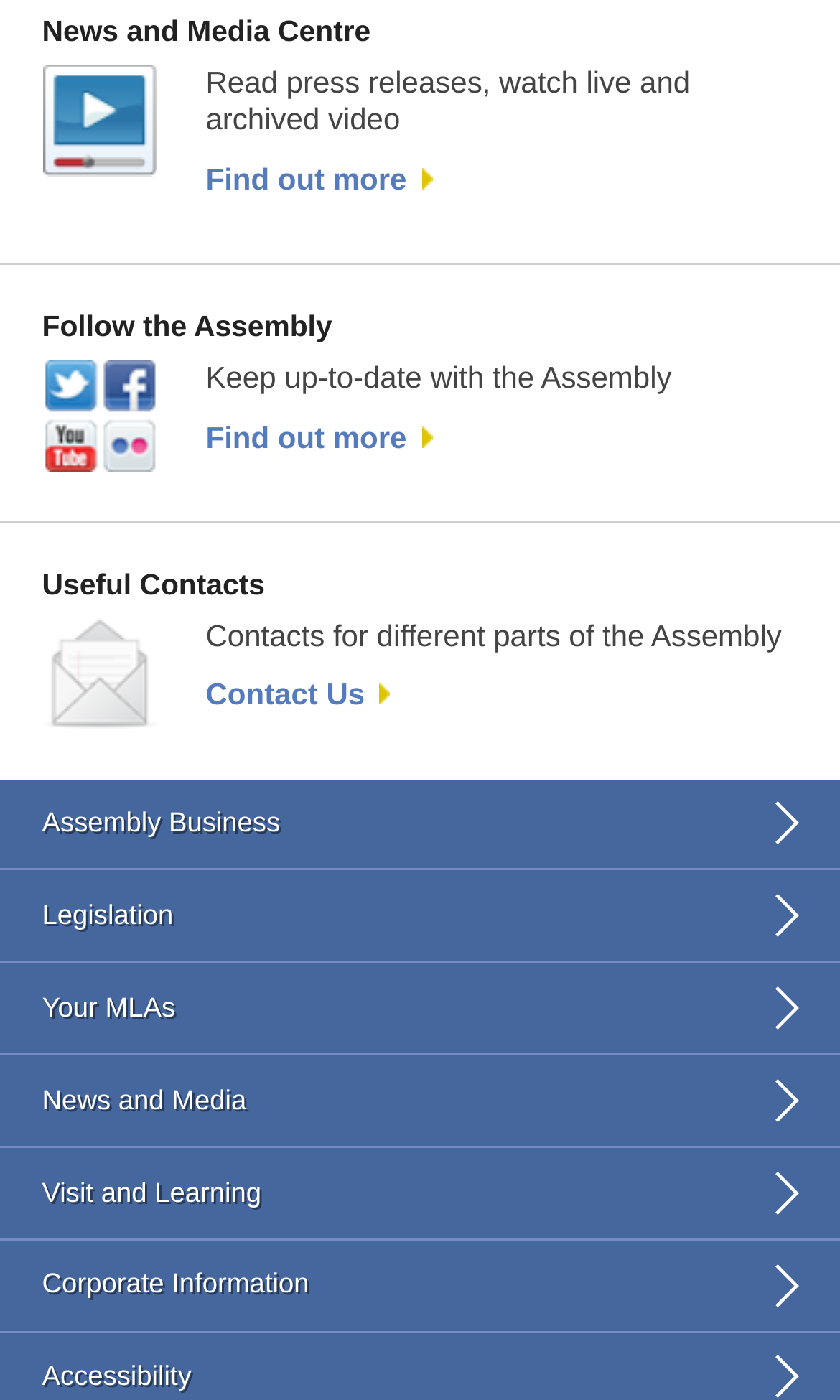Give a short answer to this question using one word or a phrase:
How many social media channels can be followed?

Not specified